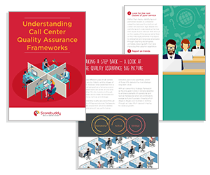Give a short answer using one word or phrase for the question:
What is depicted in the central illustration?

Workers in cubicles